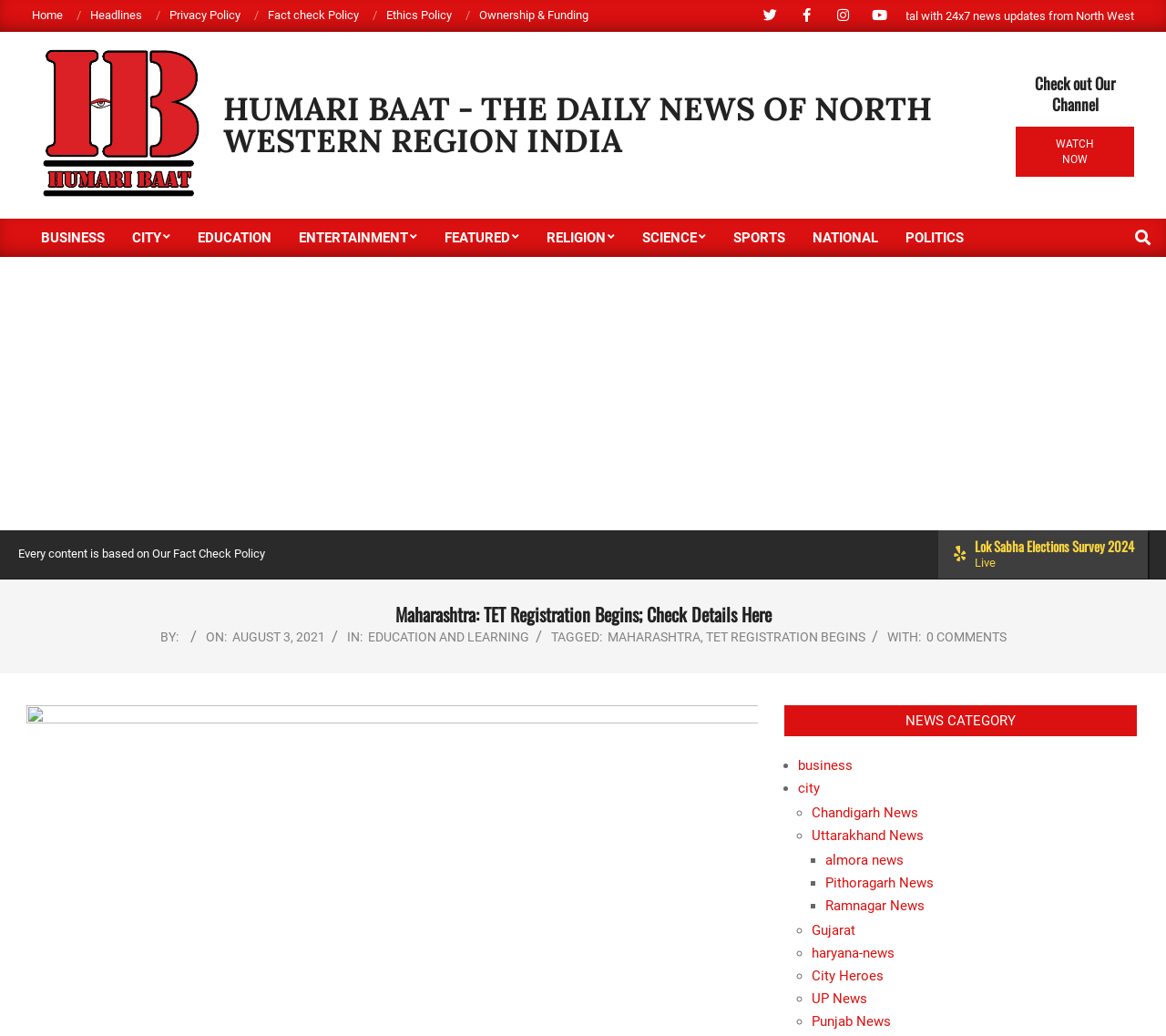What is the position of the search bar?
Craft a detailed and extensive response to the question.

I found the answer by looking at the layout of the webpage, where the search bar is located at the top-right corner, below the navigation menu.